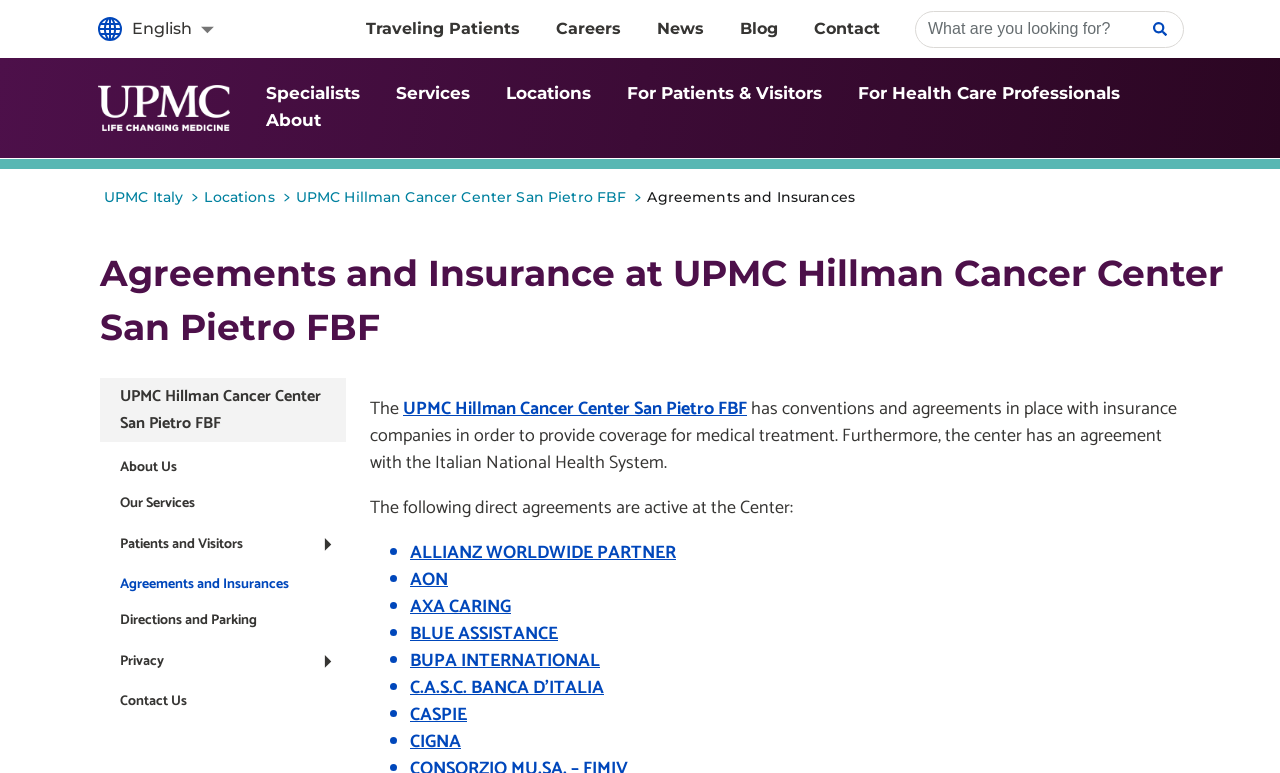Using the information in the image, give a detailed answer to the following question: What is the purpose of the search box?

I found the answer by looking at the navigation section, where there is a textbox labeled 'What are you looking for?' with a search button. This suggests that the purpose of this element is to allow users to search for specific information on the webpage.